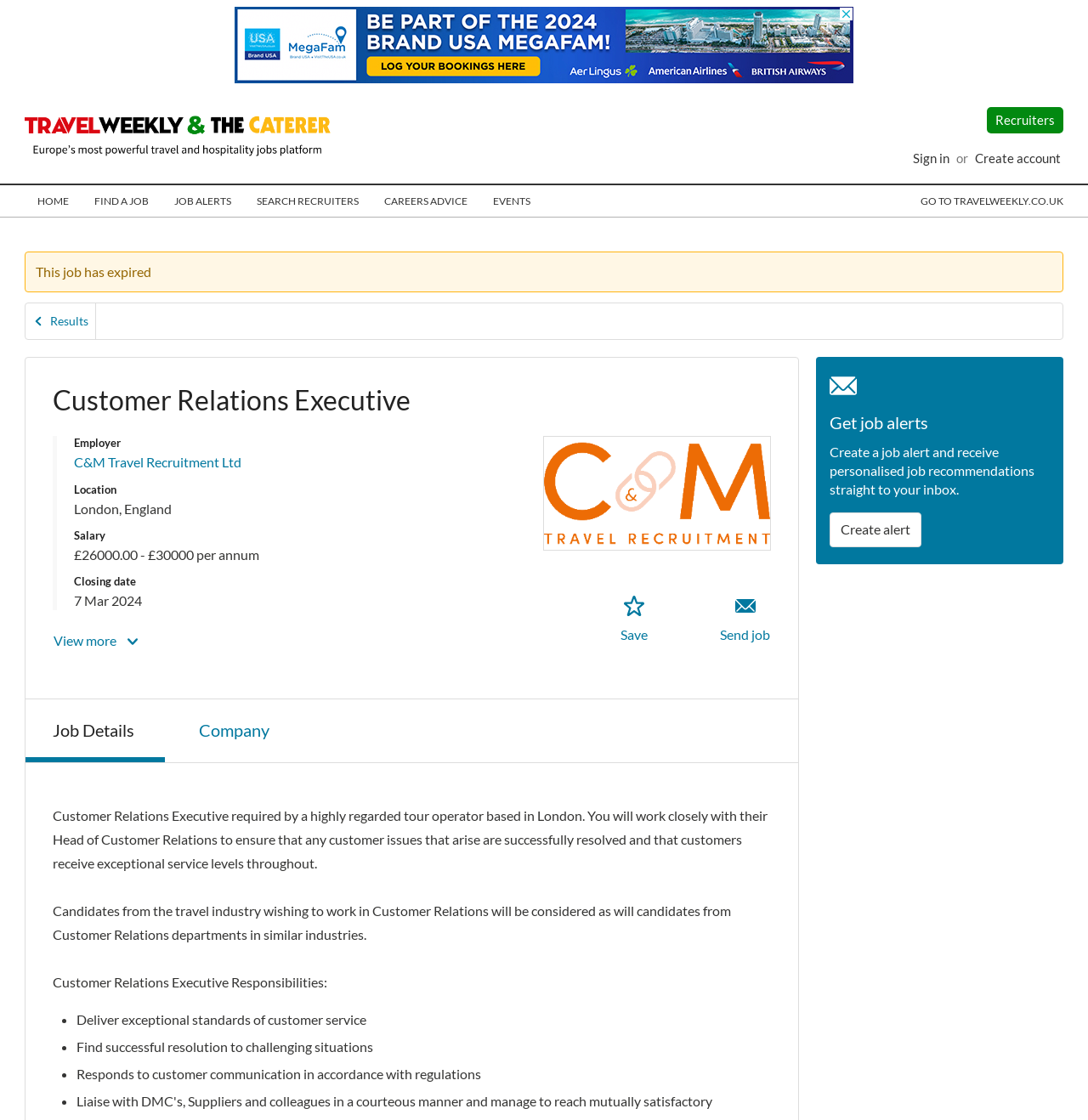Specify the bounding box coordinates of the region I need to click to perform the following instruction: "Save job". The coordinates must be four float numbers in the range of 0 to 1, i.e., [left, top, right, bottom].

[0.57, 0.52, 0.596, 0.585]